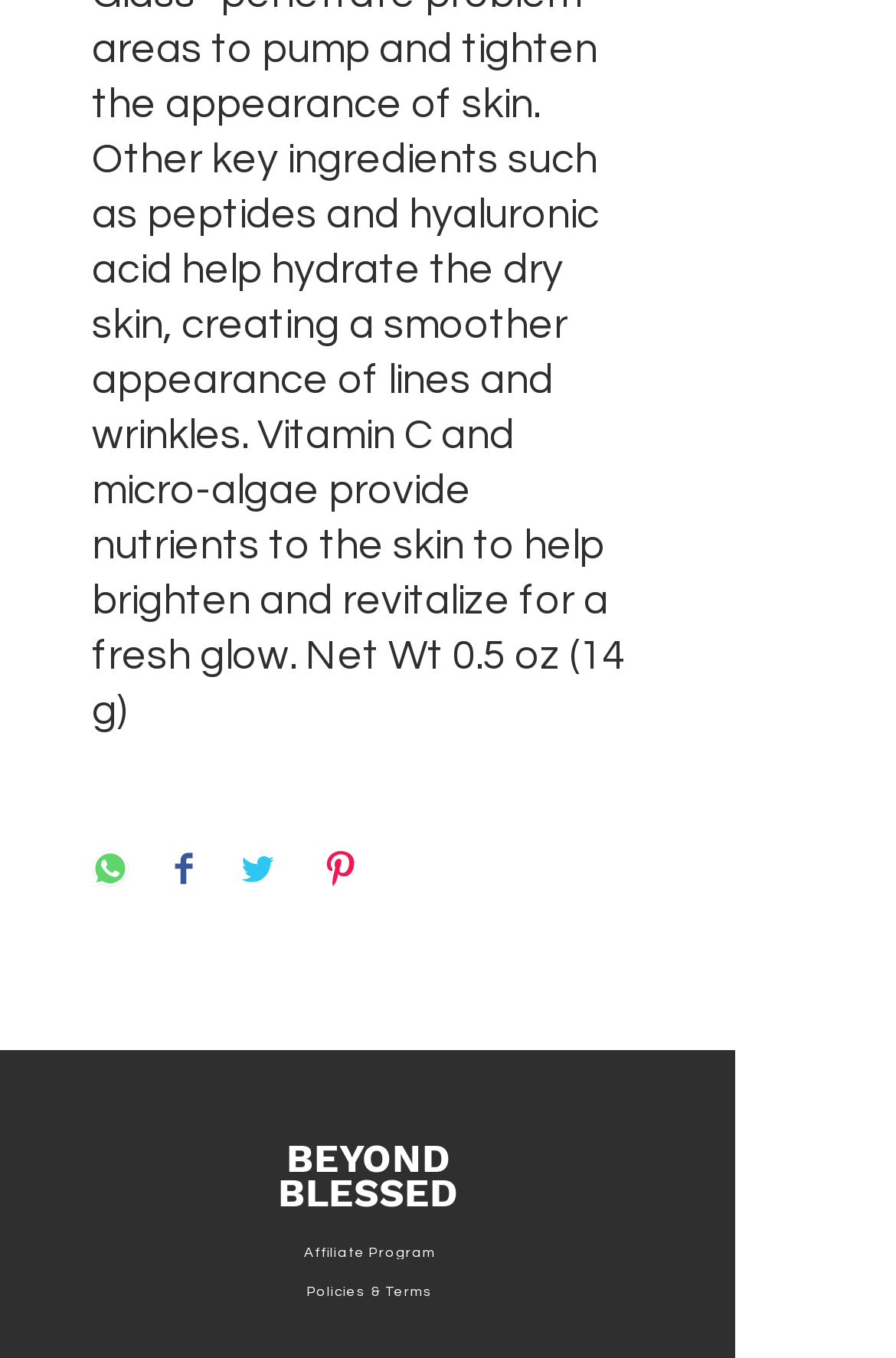What is the second text element at the bottom of the webpage?
Answer the question with a detailed and thorough explanation.

The second text element at the bottom of the webpage is 'BLESSED', which is a StaticText element located at the bottom of the webpage, with a bounding box coordinate of [0.31, 0.862, 0.51, 0.896] and is part of the contentinfo section.